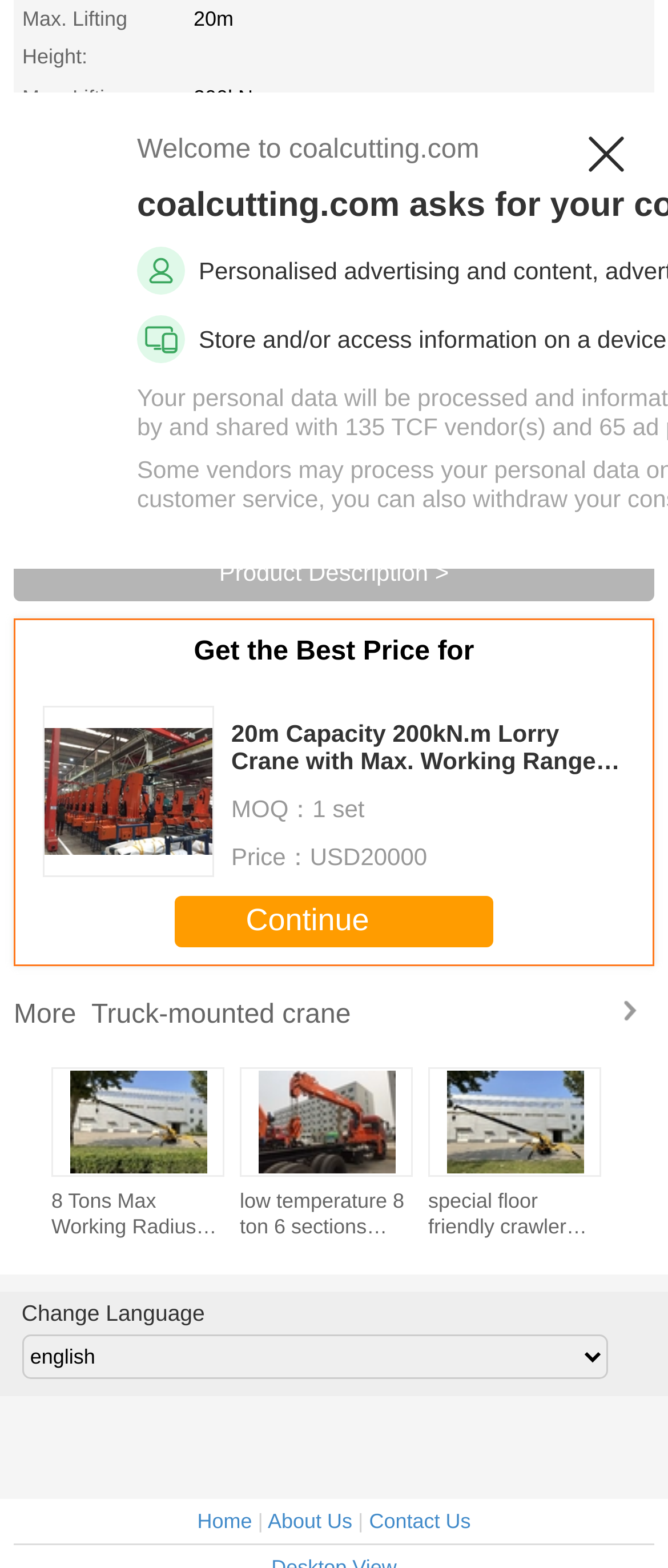Please provide the bounding box coordinates for the element that needs to be clicked to perform the instruction: "Change the language". The coordinates must consist of four float numbers between 0 and 1, formatted as [left, top, right, bottom].

[0.032, 0.851, 0.909, 0.879]